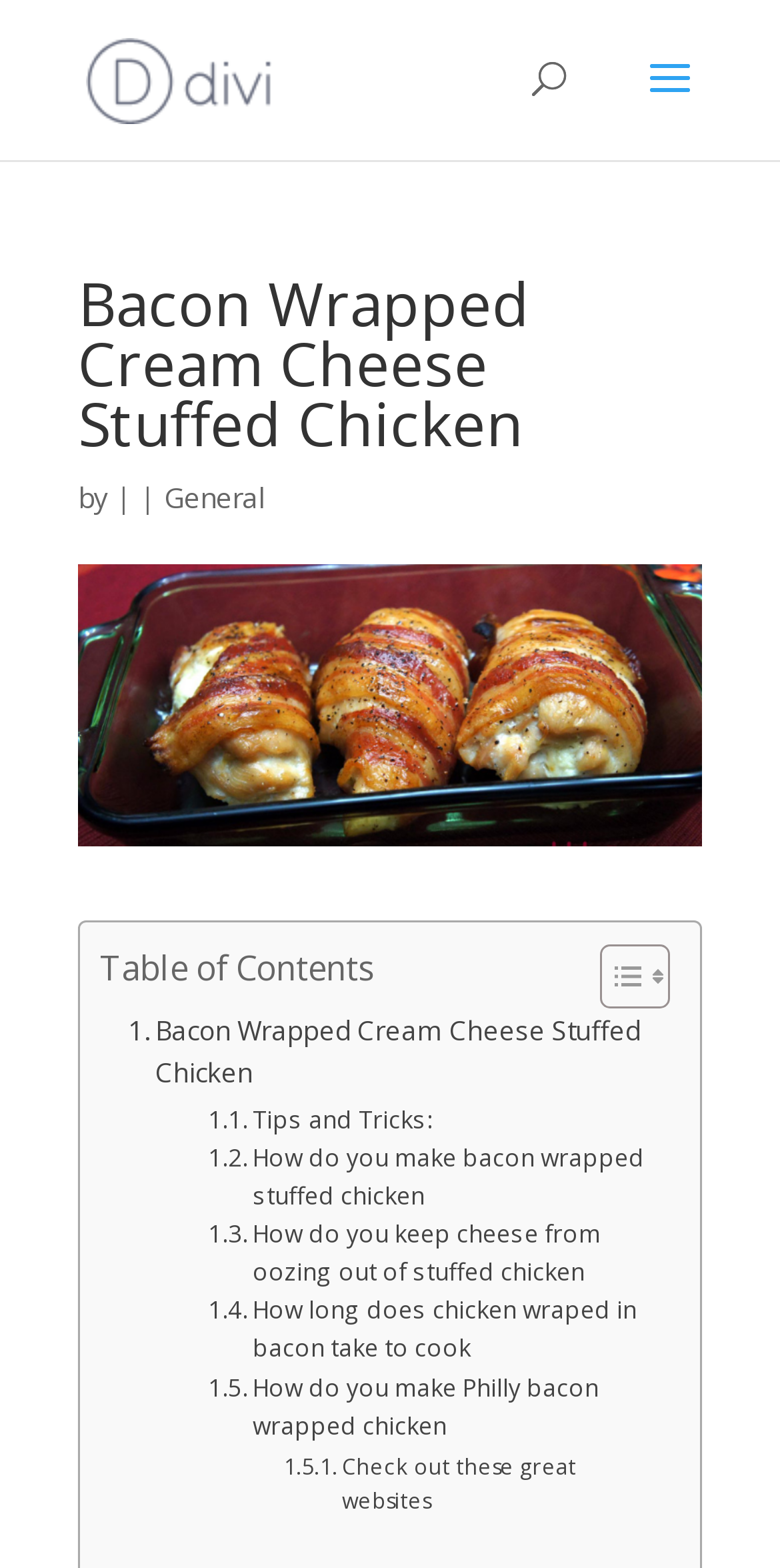Can you find and generate the webpage's heading?

Bacon Wrapped Cream Cheese Stuffed Chicken